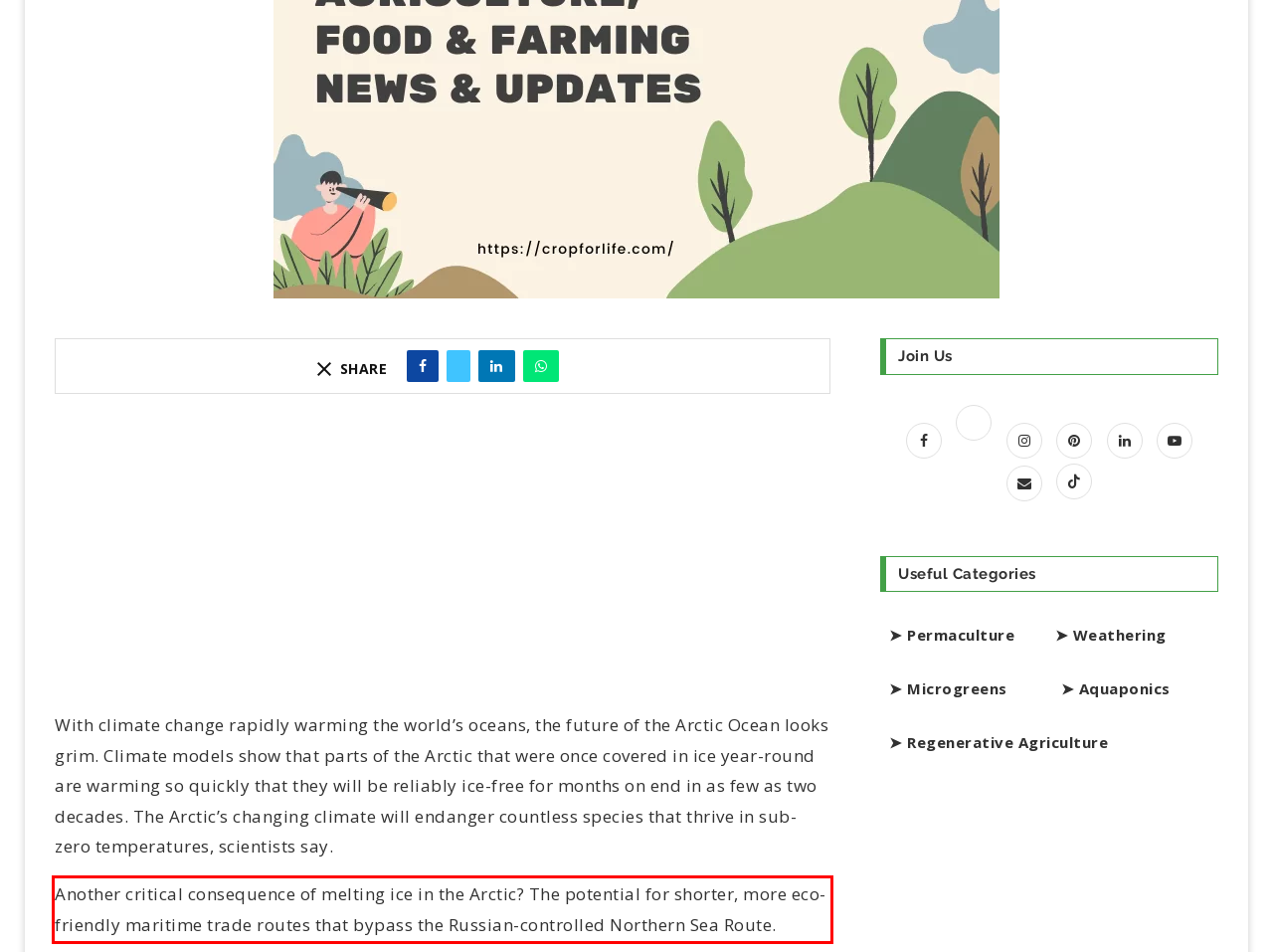You are given a screenshot with a red rectangle. Identify and extract the text within this red bounding box using OCR.

Another critical consequence of melting ice in the Arctic? The potential for shorter, more eco-friendly maritime trade routes that bypass the Russian-controlled Northern Sea Route.